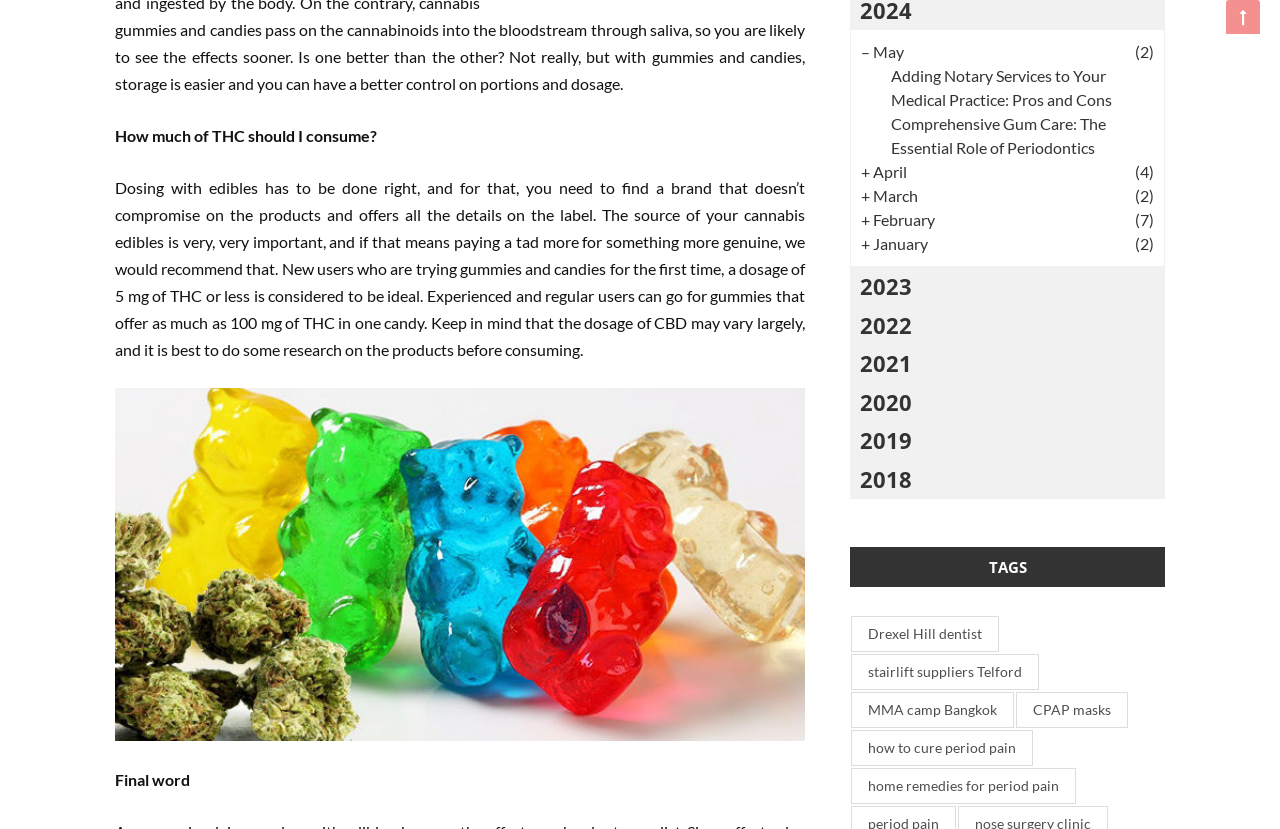Answer the question below with a single word or a brief phrase: 
How many links are present in the webpage?

Multiple